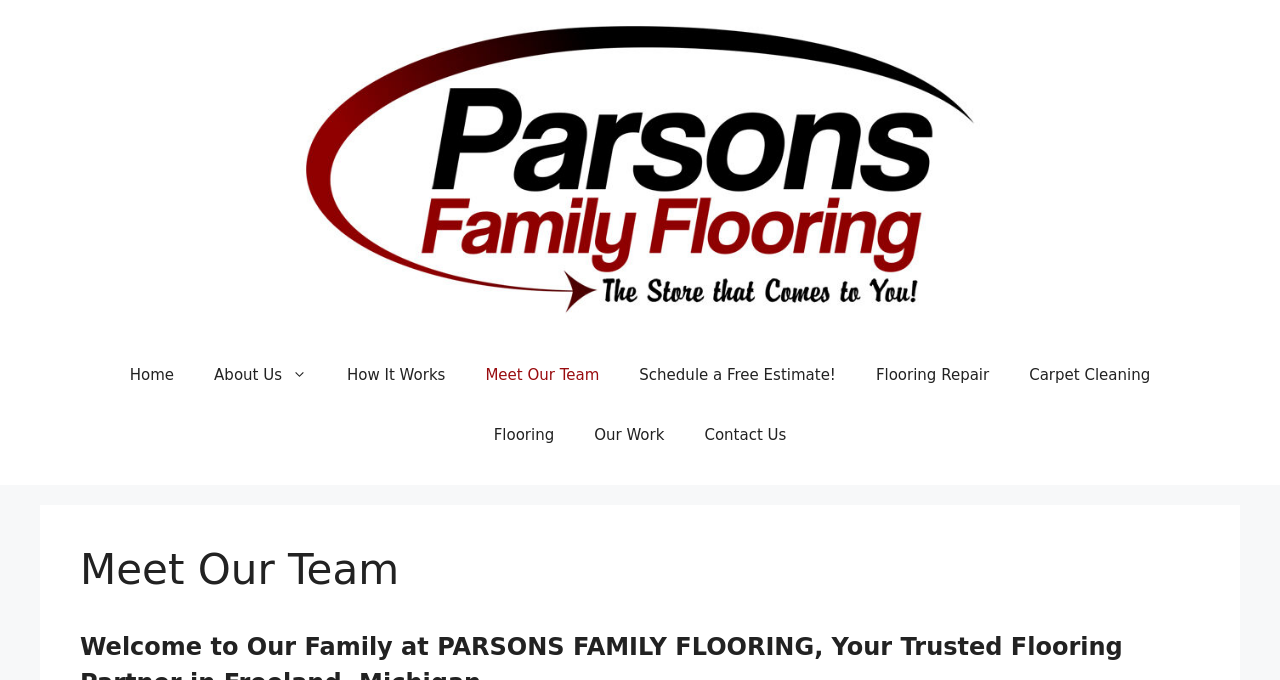Give a concise answer of one word or phrase to the question: 
How many links are in the navigation menu?

9